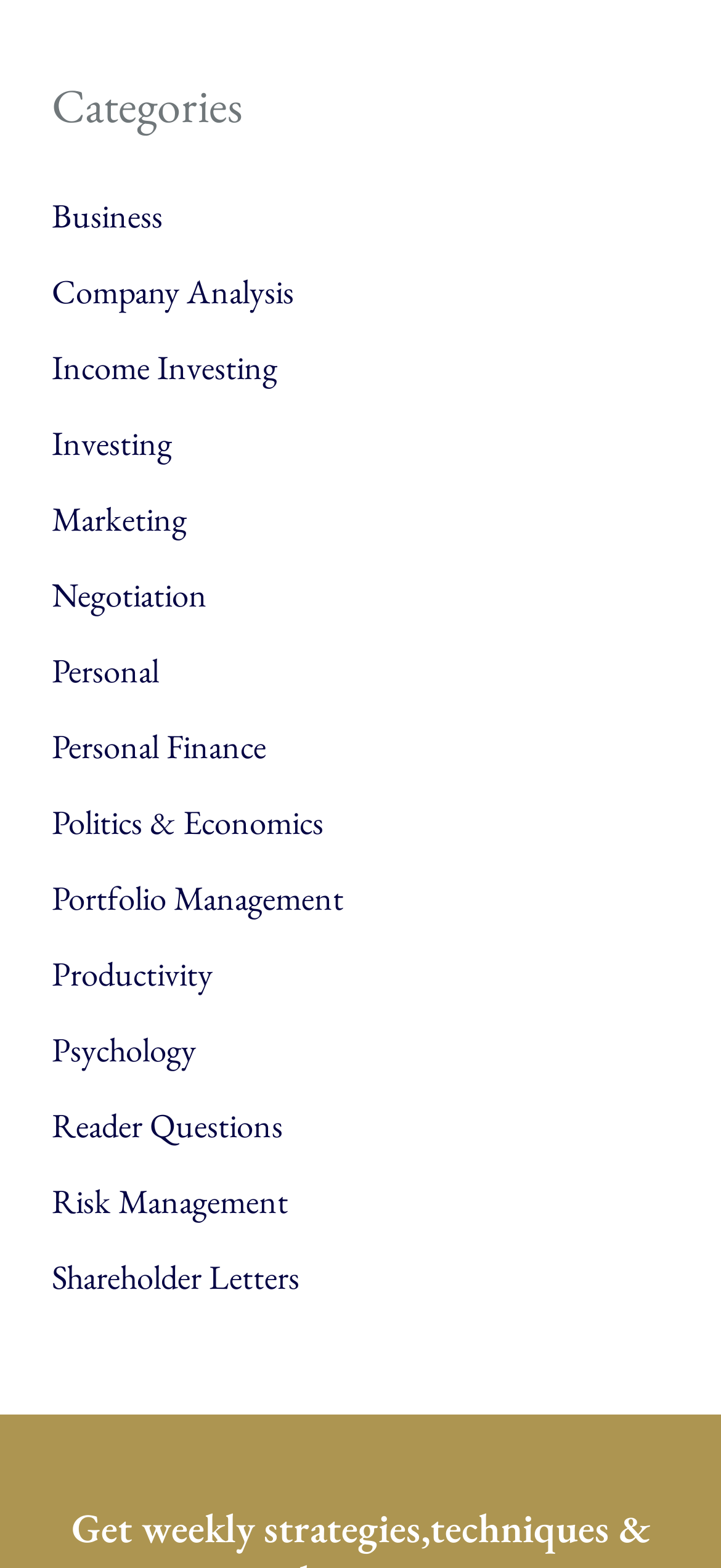Point out the bounding box coordinates of the section to click in order to follow this instruction: "Read Shareholder Letters".

[0.072, 0.801, 0.416, 0.828]